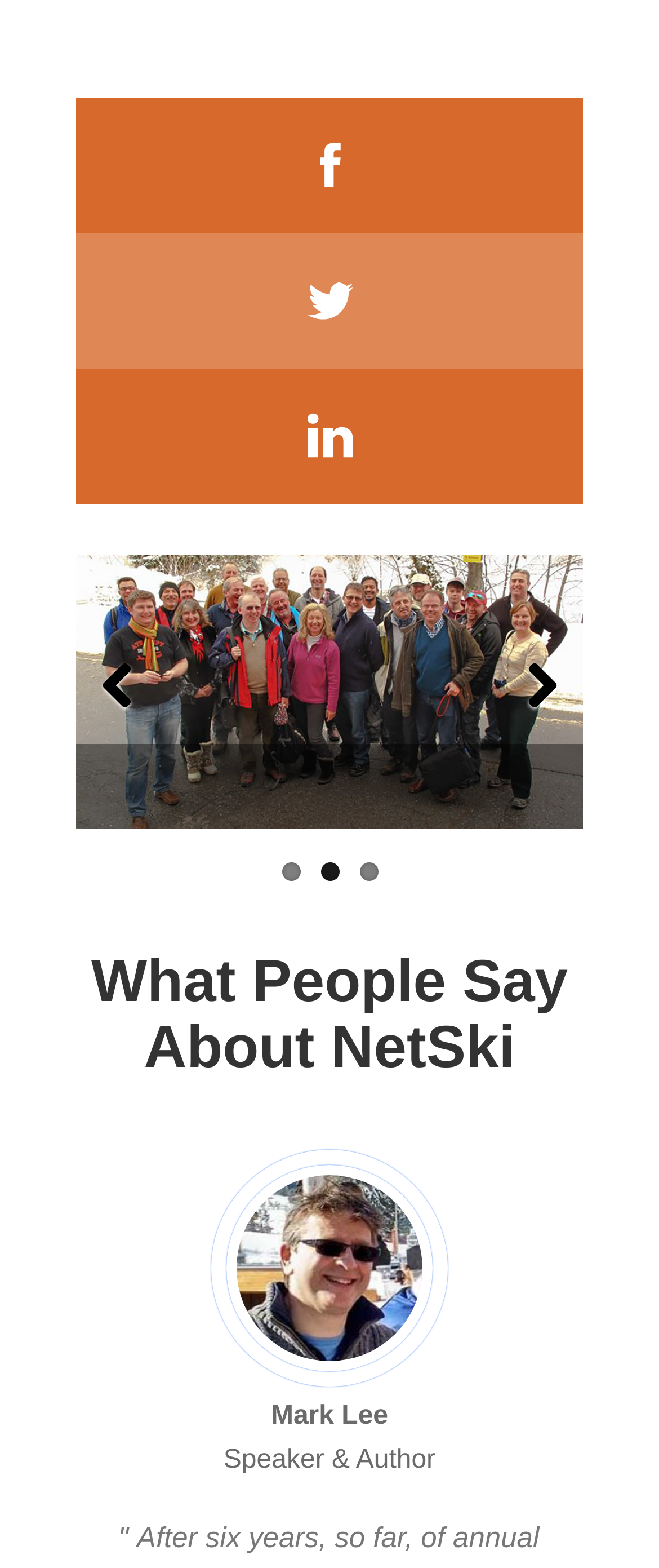Give the bounding box coordinates for the element described by: "1".

[0.427, 0.551, 0.455, 0.563]